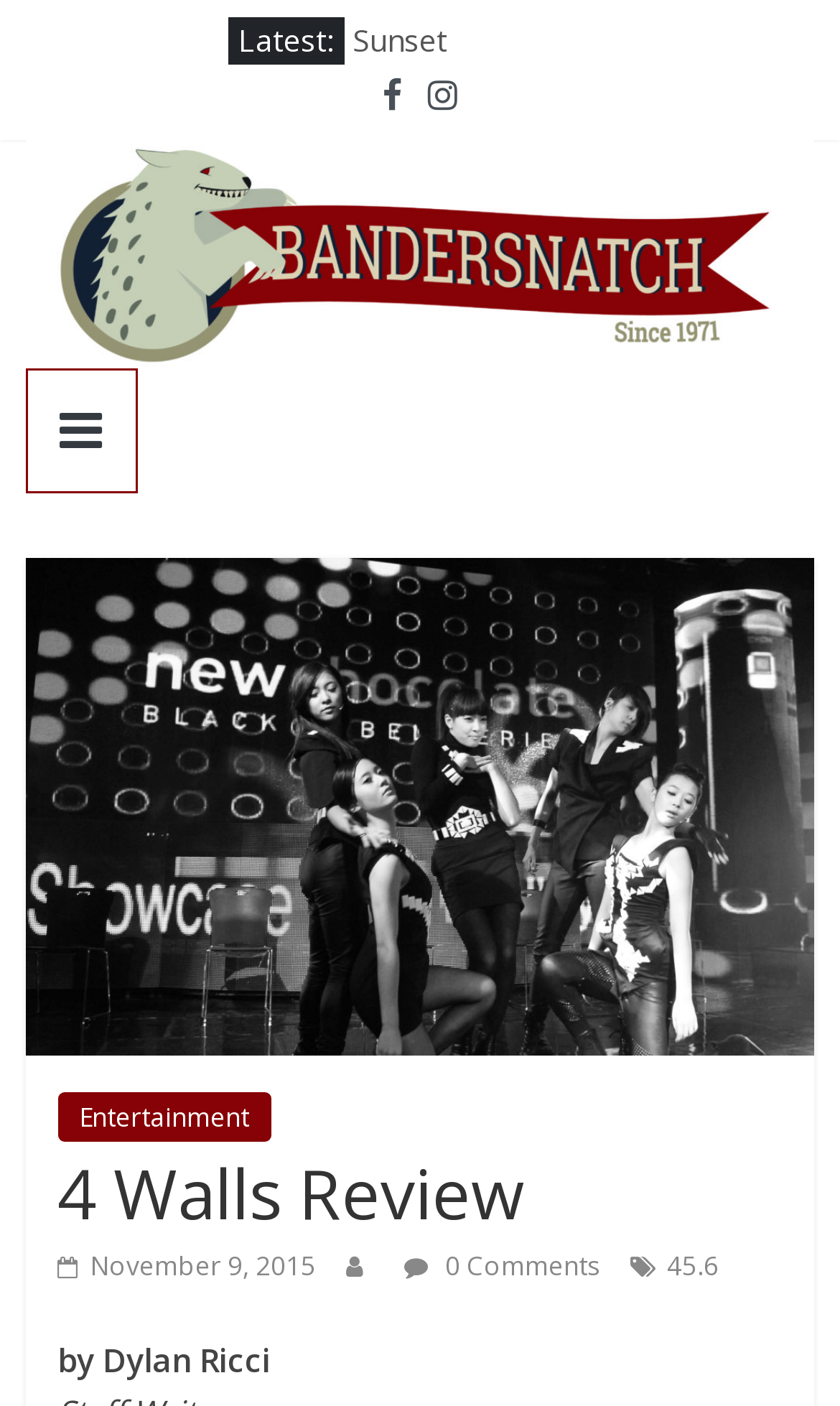Locate the bounding box coordinates of the element's region that should be clicked to carry out the following instruction: "read the review by Dylan Ricci". The coordinates need to be four float numbers between 0 and 1, i.e., [left, top, right, bottom].

[0.068, 0.952, 0.322, 0.982]